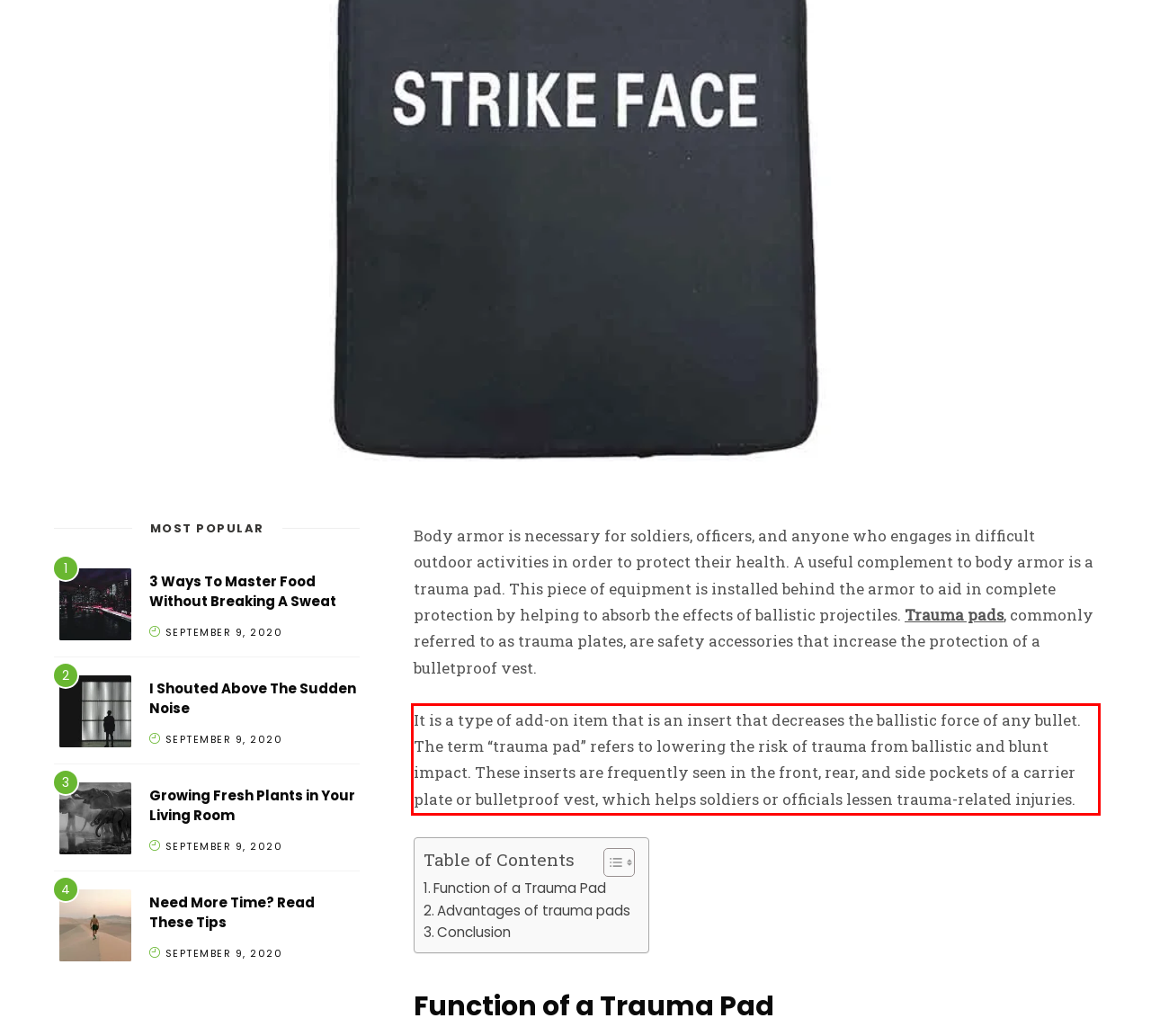In the given screenshot, locate the red bounding box and extract the text content from within it.

It is a type of add-on item that is an insert that decreases the ballistic force of any bullet. The term “trauma pad” refers to lowering the risk of trauma from ballistic and blunt impact. These inserts are frequently seen in the front, rear, and side pockets of a carrier plate or bulletproof vest, which helps soldiers or officials lessen trauma-related injuries.